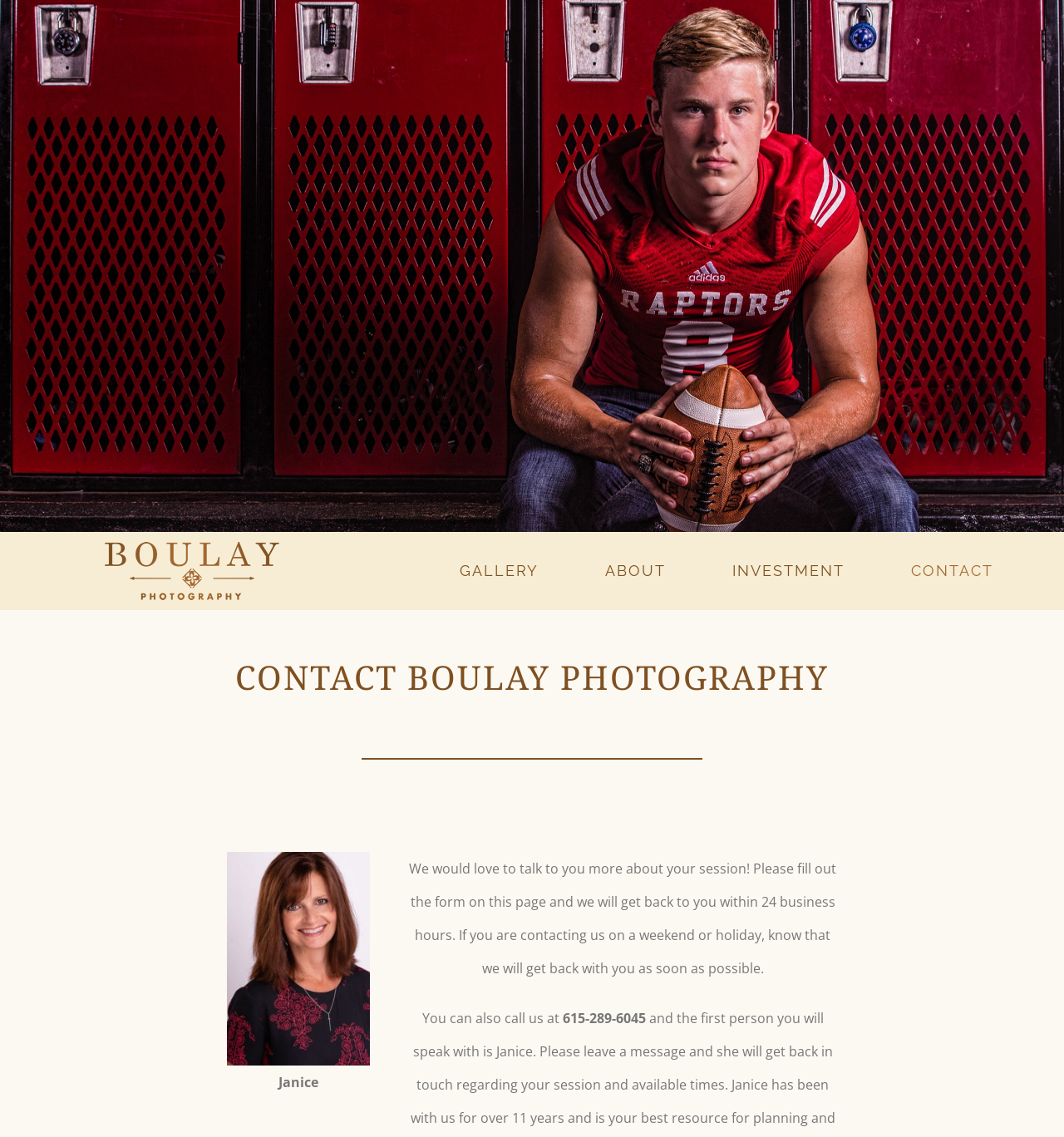Utilize the information from the image to answer the question in detail:
What is the name of the photographer?

I found the name 'Janice' in the static text element on the webpage, which is located below the logo and above the contact form.